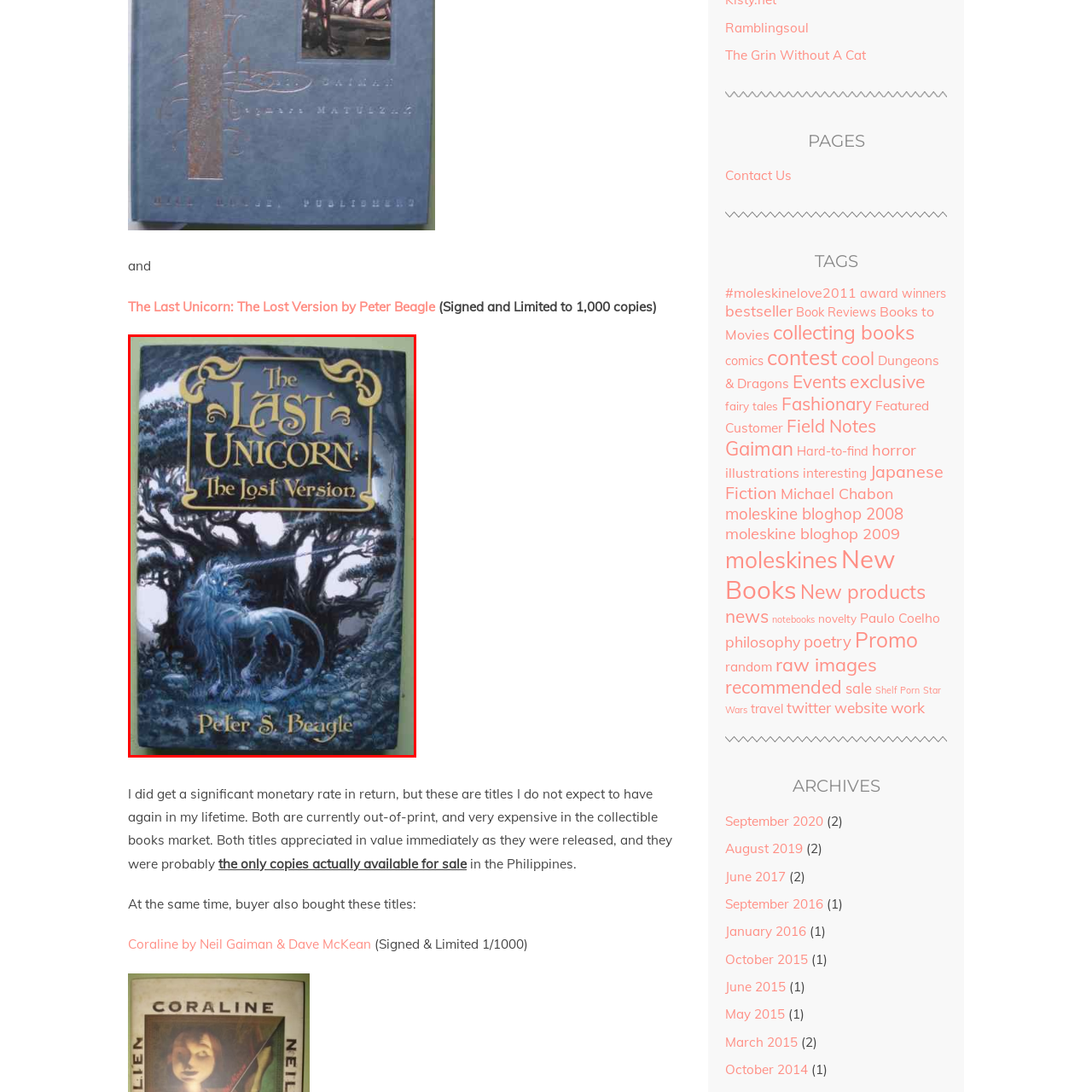Craft an in-depth description of the visual elements captured within the red box.

The image features the book cover of "The Last Unicorn: The Lost Version," authored by Peter S. Beagle. The cover art vividly depicts a mystical scene with a striking white unicorn, evoking a sense of enchantment and intrigue. Surrounding the unicorn are lush, dark trees that create a magical, forest-like atmosphere, enhancing the fantasy theme of the story. The title is prominently displayed at the top in ornate lettering, capturing attention and reflecting the timeless nature of the tale. The book is known for its themes of loss, wonder, and the enduring essence of myth, making it a beloved classic in fantasy literature.